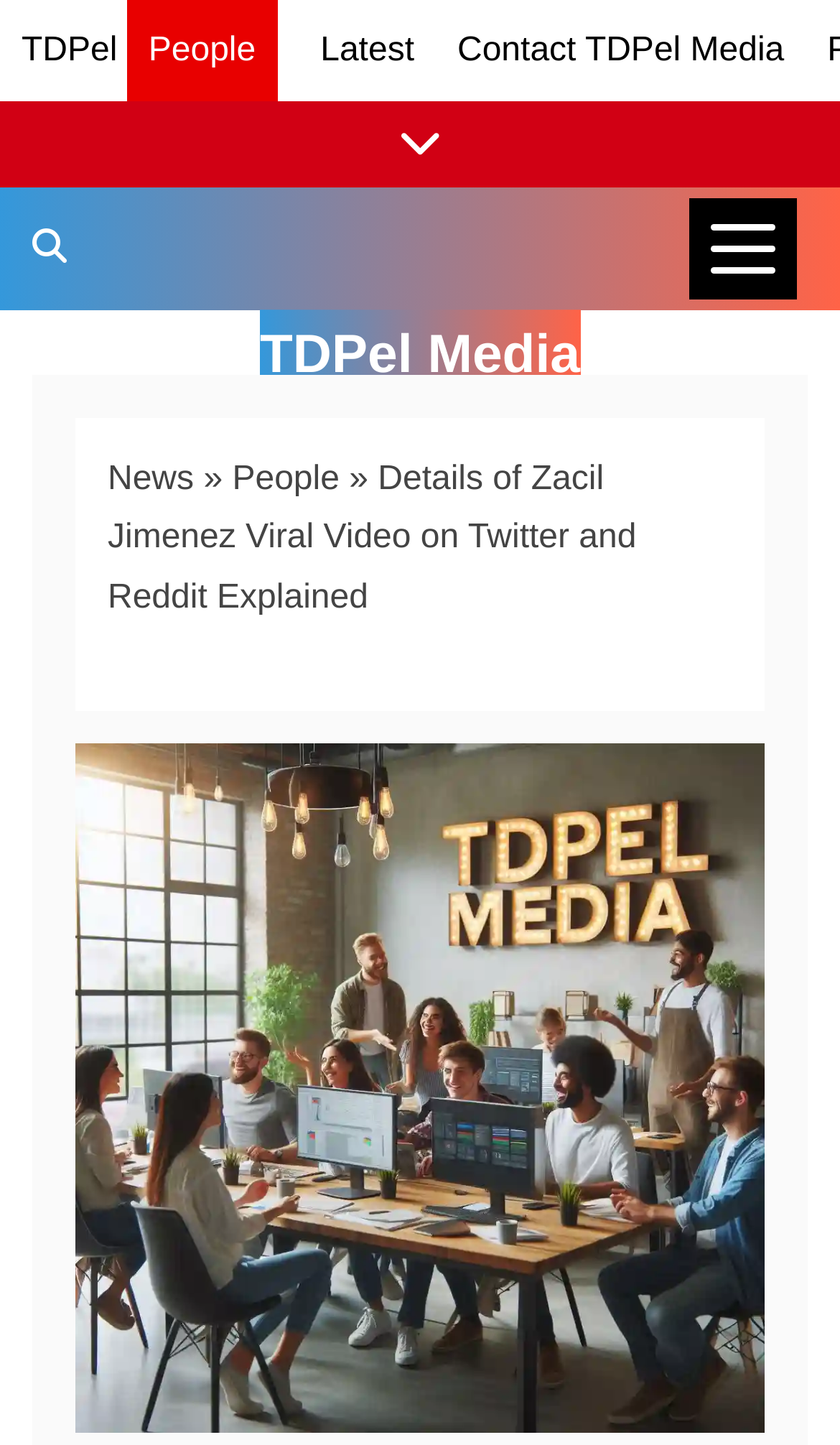Explain the webpage's design and content in an elaborate manner.

The webpage is about a viral video of Zacil Jimenez on Twitter and Reddit, with the title "Details Of Zacil Jimenez Viral Video On Twitter And Reddit Explained". At the top left, there are three links: "TDPel", "Latest", and "Contact TDPel Media". Below these links, there is a button labeled "News Categories" that is not expanded. To the left of this button, there is a search bar labeled "Search TDPel Media". 

On the top right, there is a link "Show/Hide News Links" that spans the entire width of the page. Below this link, there is a navigation menu with breadcrumbs, which includes links to "News" and "People", separated by a "»" symbol. The title of the webpage "Details of Zacil Jimenez Viral Video on Twitter and Reddit Explained" is also present in this navigation menu.

The main content of the webpage is an image with the same title as the webpage, which takes up most of the page's width and height, starting from the middle of the page and extending to the bottom.